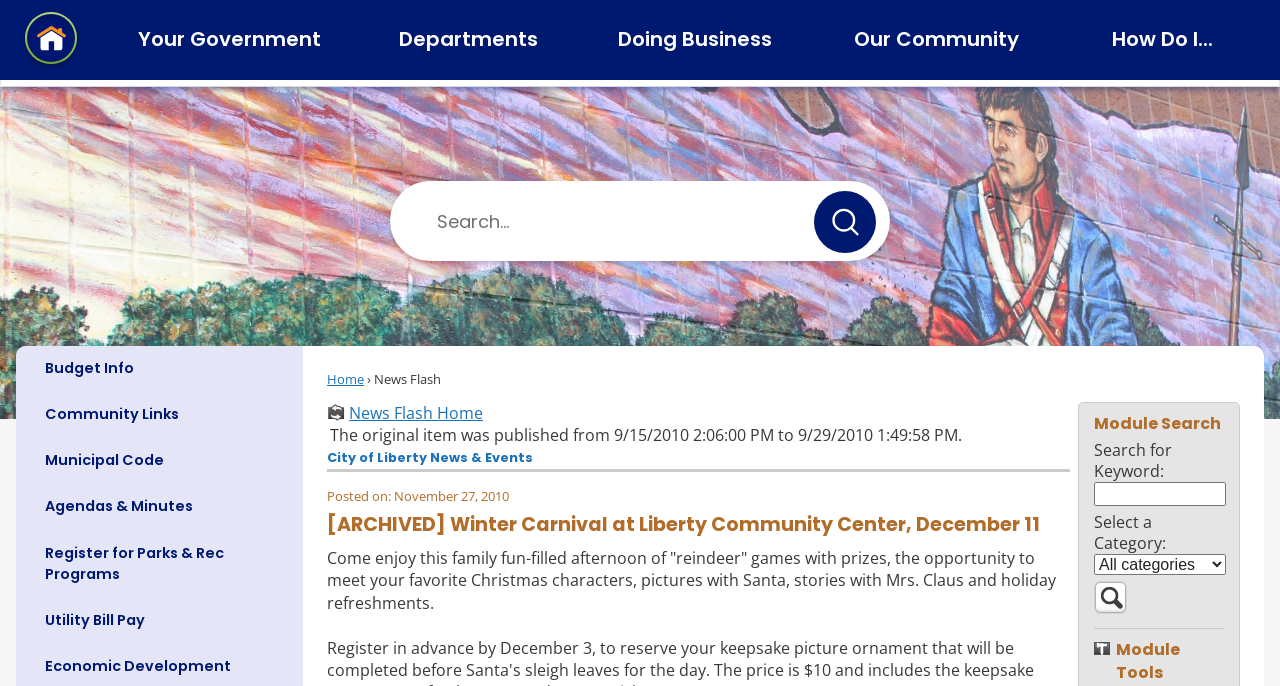Locate the bounding box coordinates of the element that needs to be clicked to carry out the instruction: "Go to News Flash Home". The coordinates should be given as four float numbers ranging from 0 to 1, i.e., [left, top, right, bottom].

[0.255, 0.586, 0.836, 0.619]